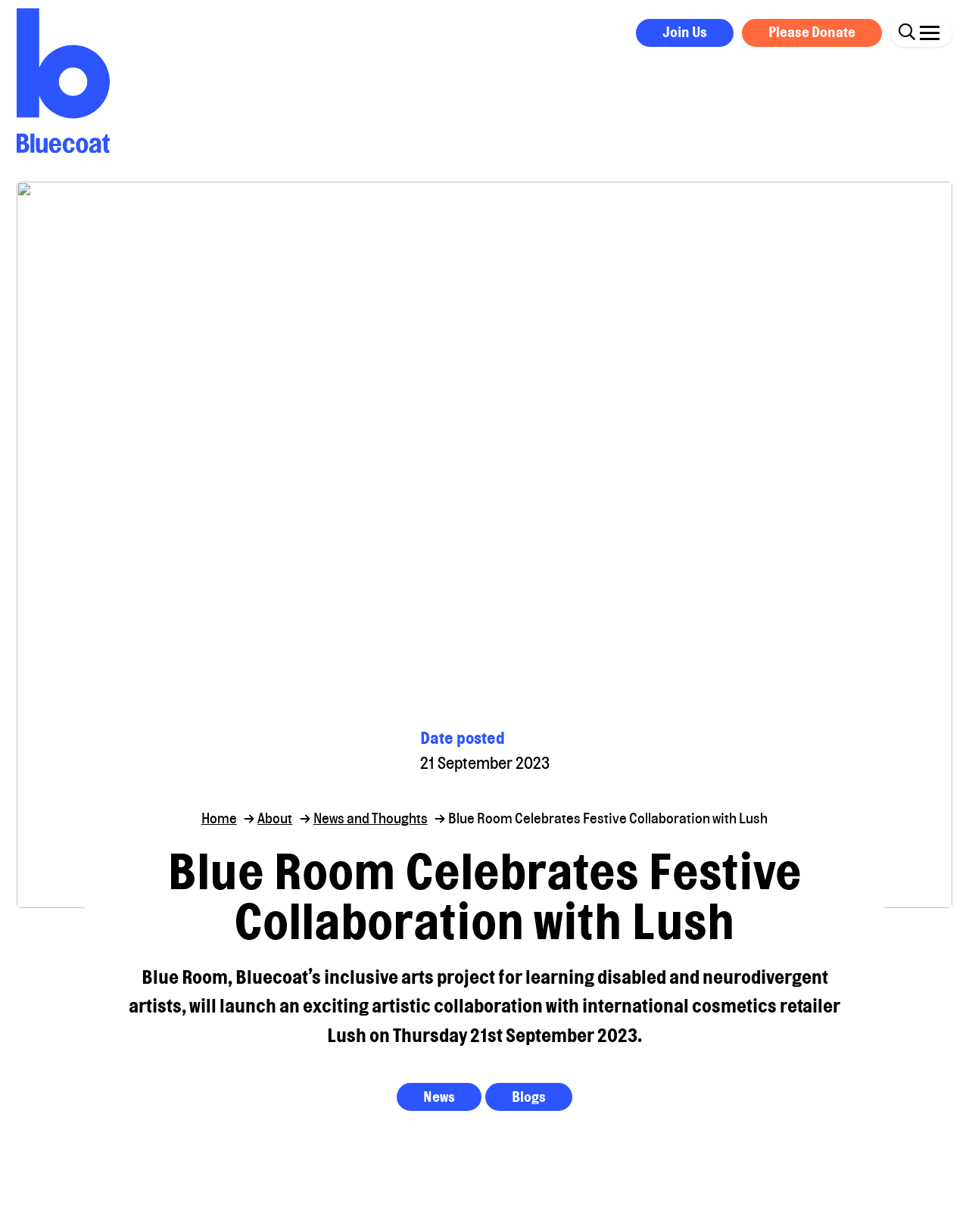Please specify the bounding box coordinates of the clickable region necessary for completing the following instruction: "Return to site homepage". The coordinates must consist of four float numbers between 0 and 1, i.e., [left, top, right, bottom].

[0.017, 0.007, 0.113, 0.124]